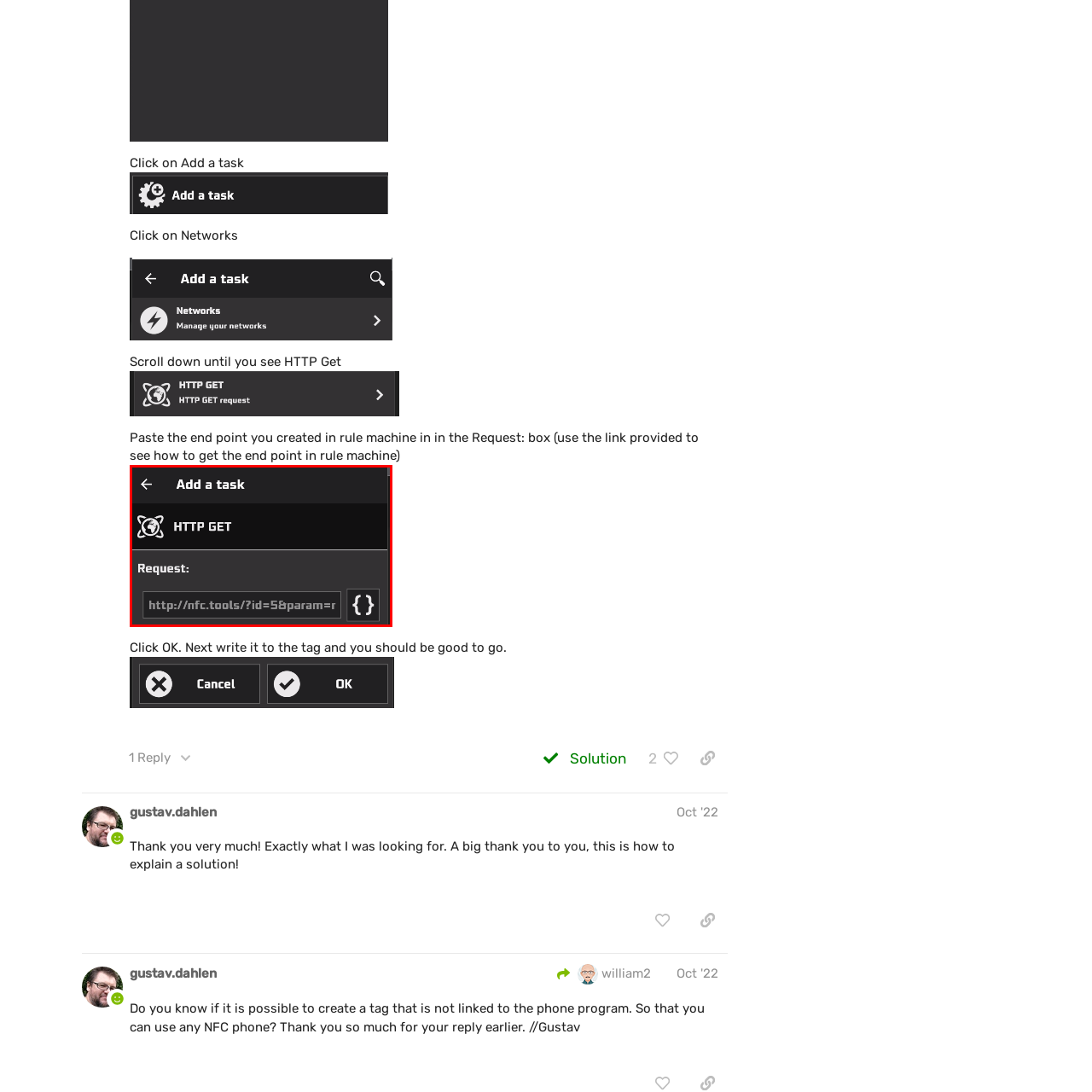What type of request is being configured?
Look at the image within the red bounding box and provide a single word or phrase as an answer.

HTTP GET request